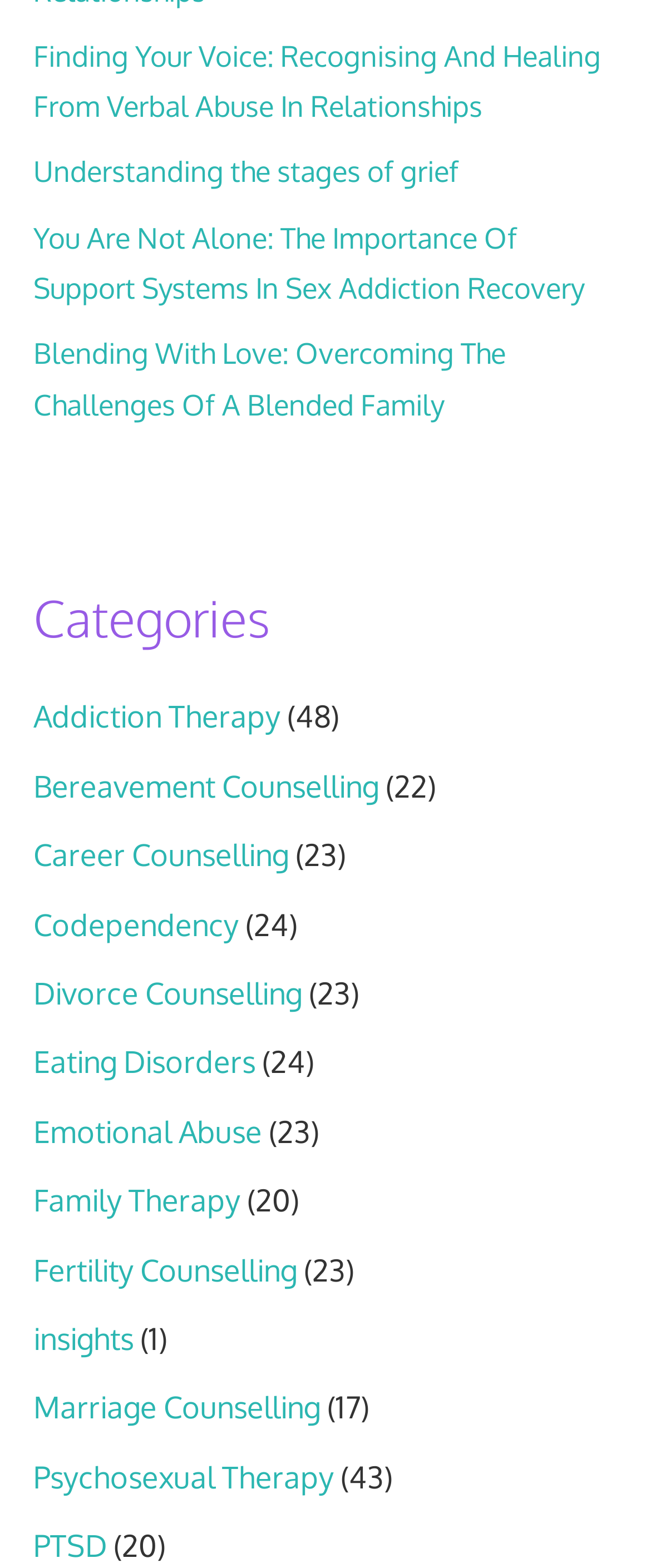Identify the bounding box coordinates of the area you need to click to perform the following instruction: "View PTSD information".

[0.051, 0.974, 0.164, 0.997]